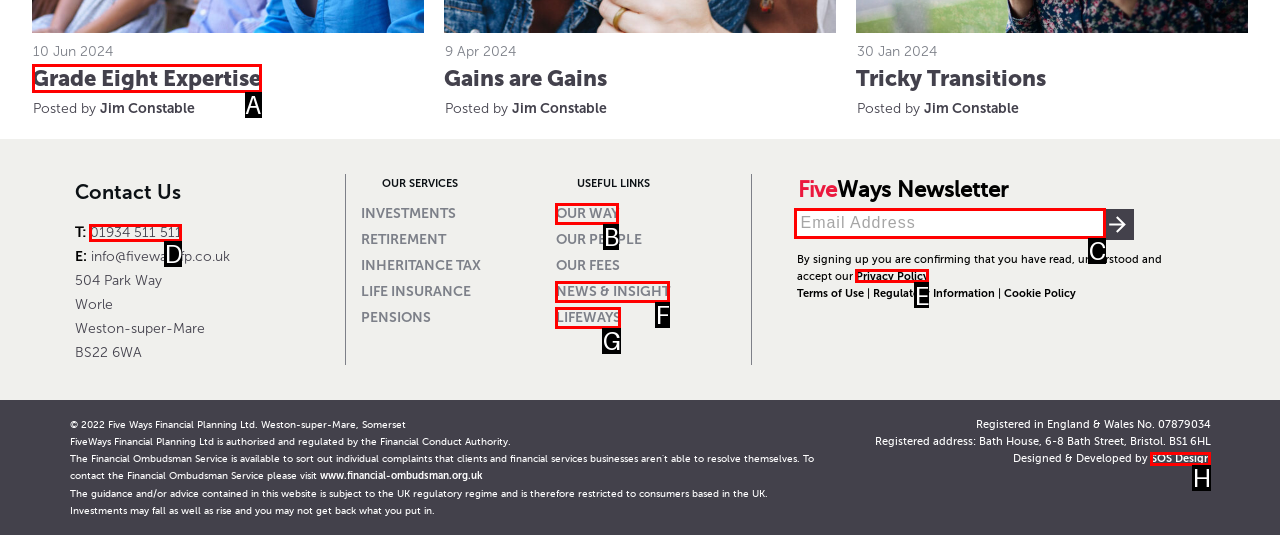From the given choices, which option should you click to complete this task: Click on the 'Home' link? Answer with the letter of the correct option.

None